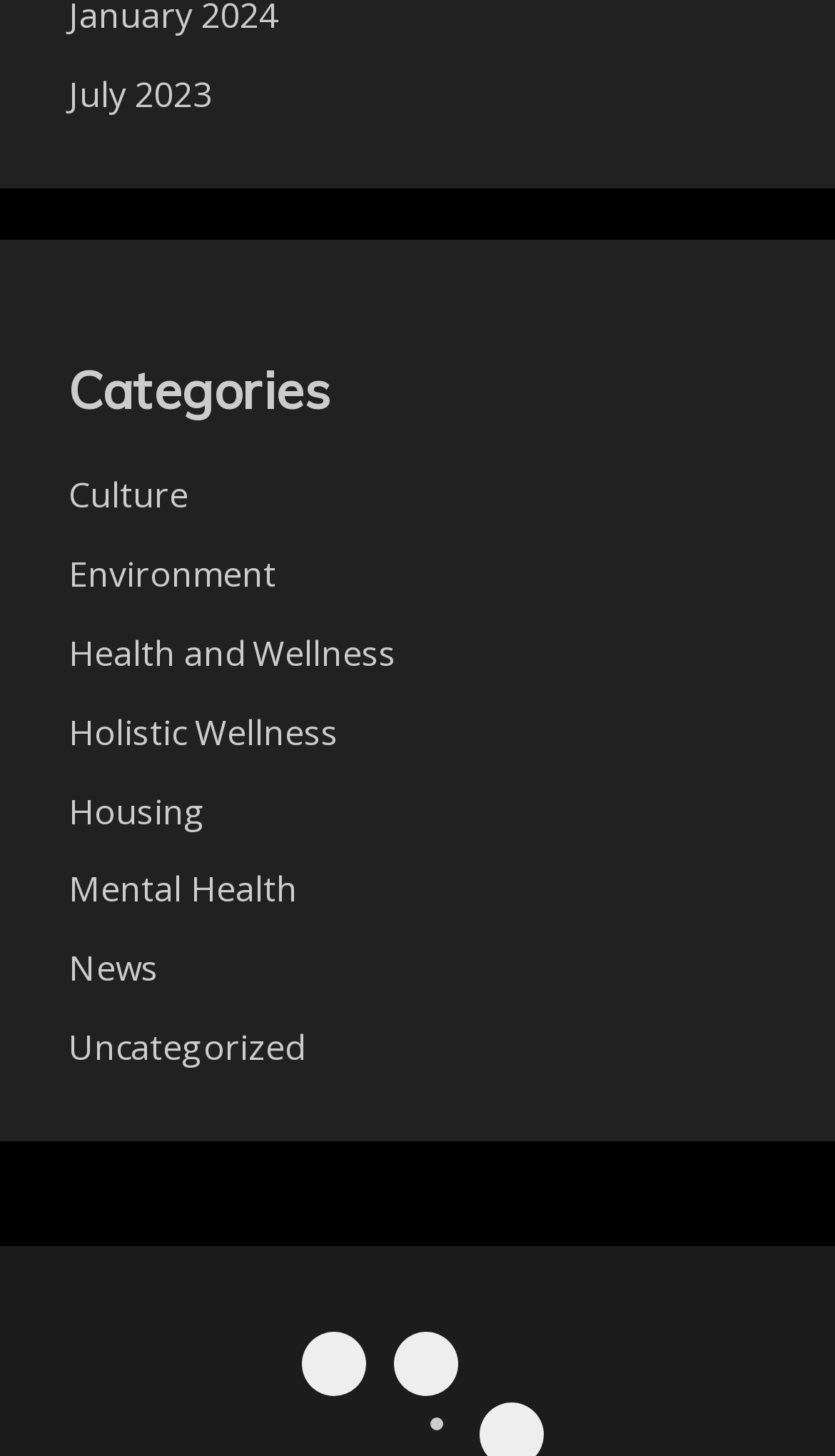Locate the bounding box coordinates of the clickable part needed for the task: "go to the 'Home' page".

[0.362, 0.915, 0.438, 0.959]